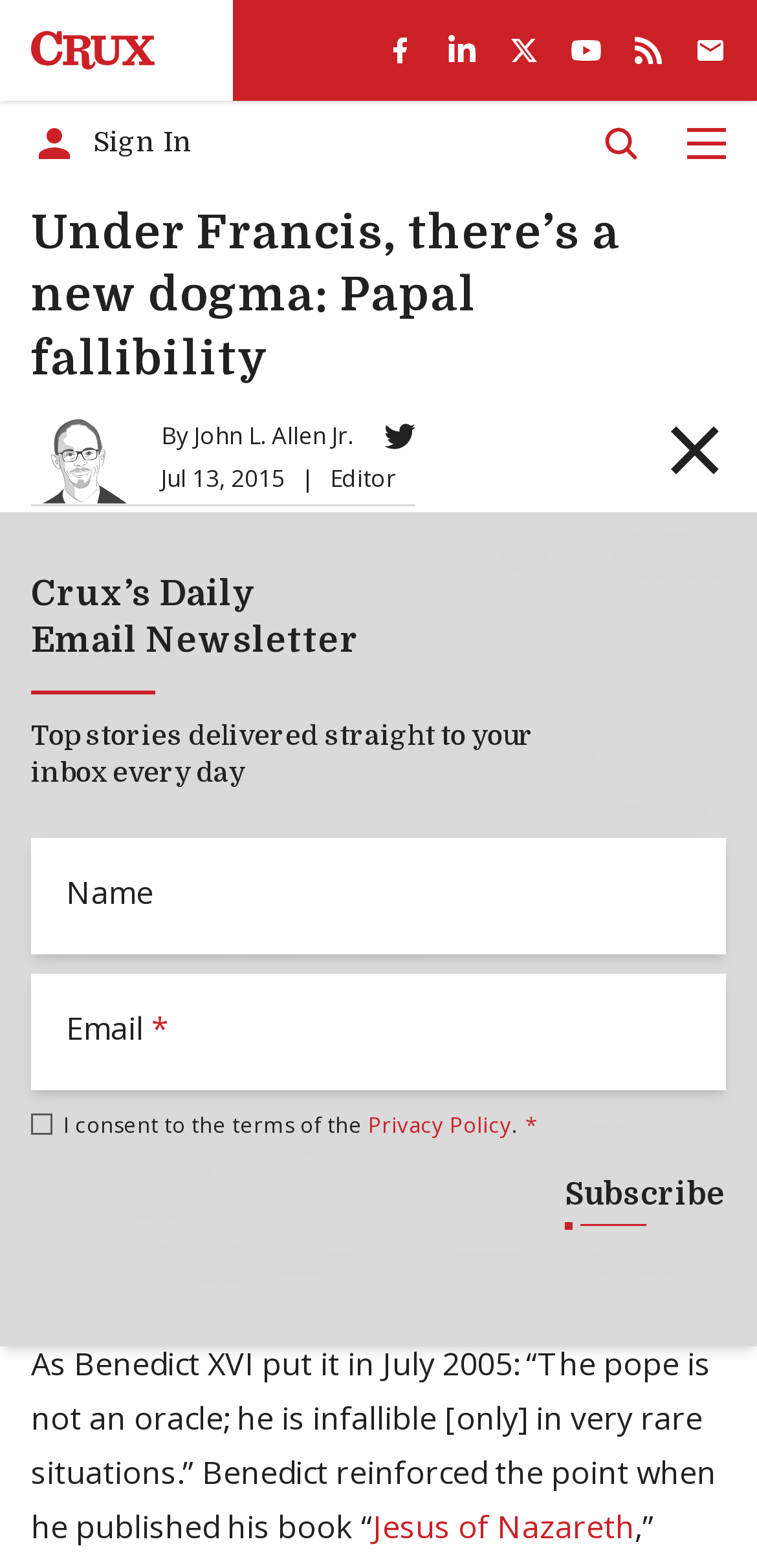How many social media platforms are available for sharing?
Examine the image closely and answer the question with as much detail as possible.

I found the answer by looking at the link elements with the text 'Share on Facebook', 'Share on LinkedIn', 'Share on Twitter', and 'Share by Email' which are located near the 'Share' text.